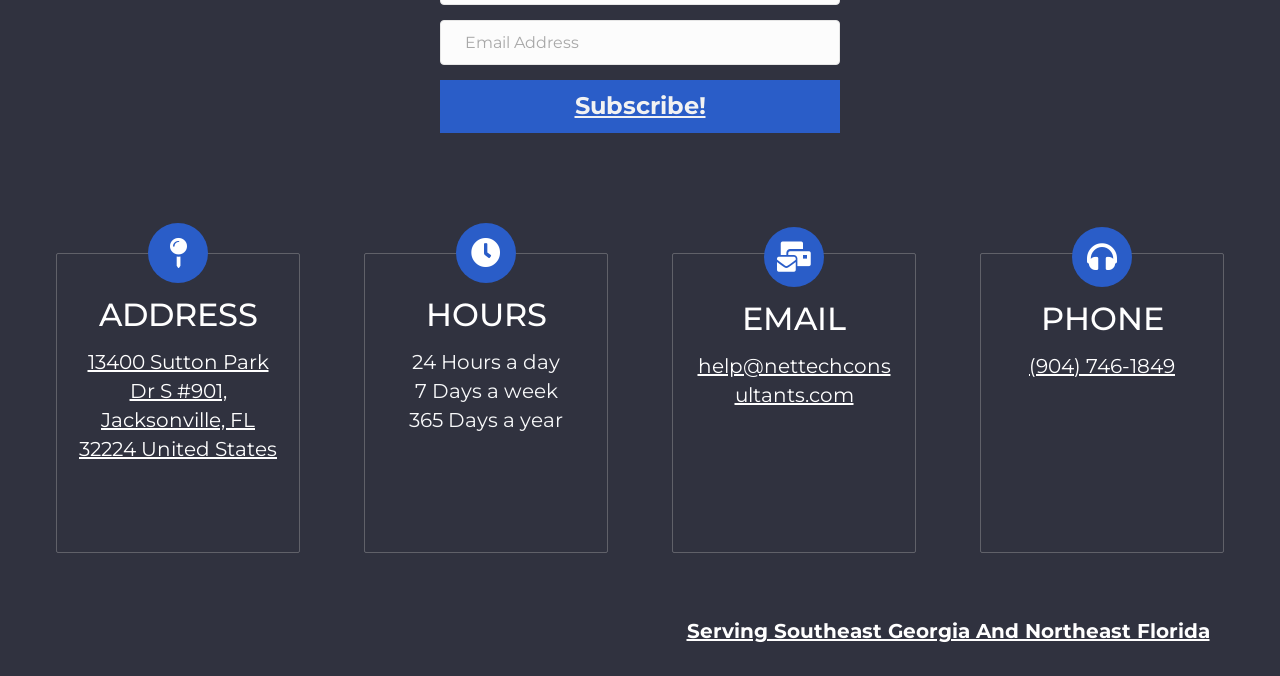Answer the question below in one word or phrase:
What are the hours of operation?

24/7/365